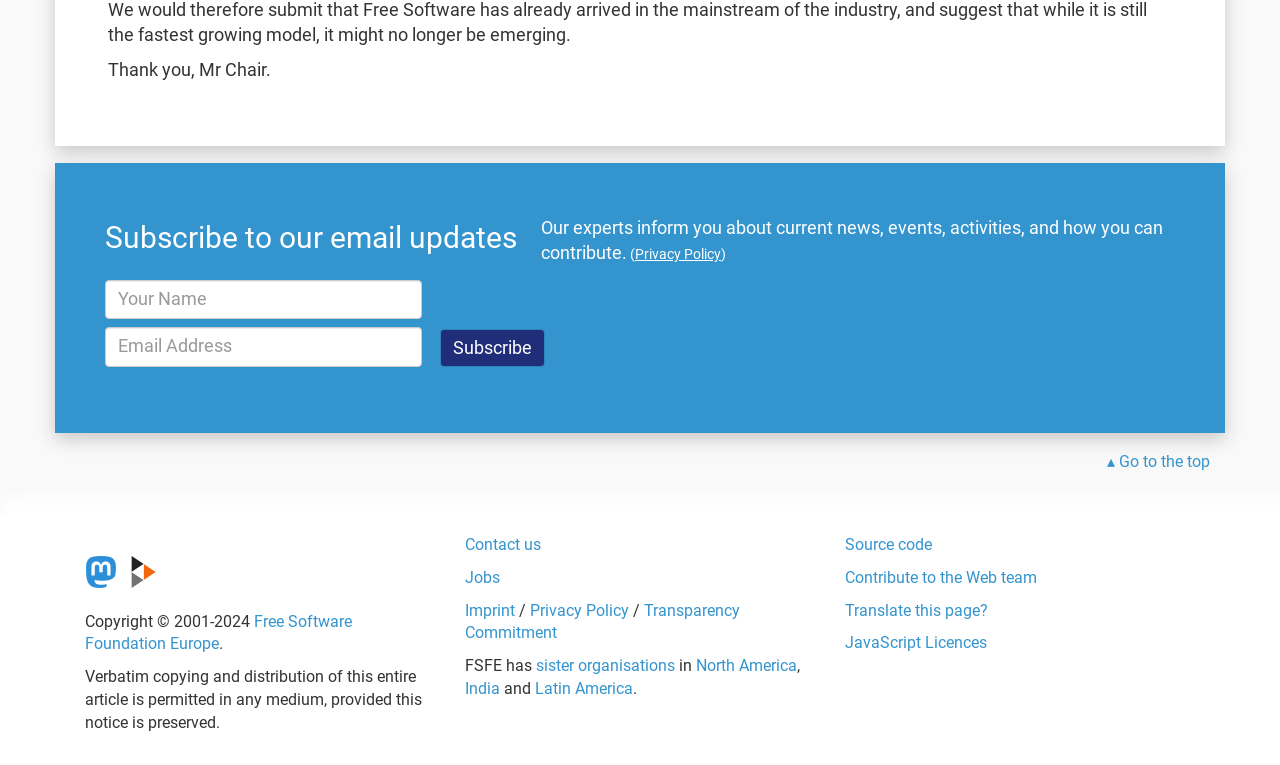Specify the bounding box coordinates of the area that needs to be clicked to achieve the following instruction: "Read the privacy policy".

[0.496, 0.322, 0.563, 0.343]